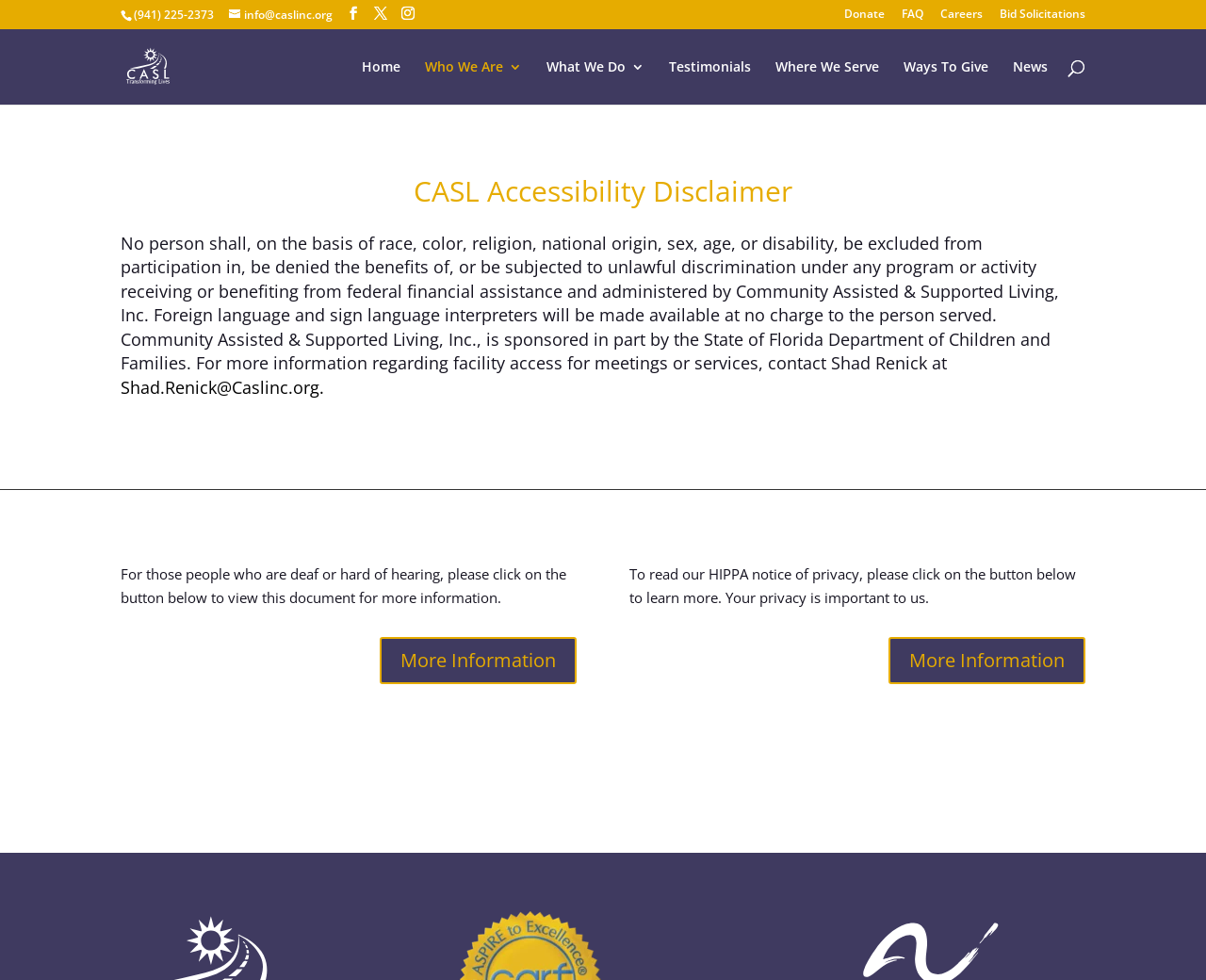What is the organization's name? Refer to the image and provide a one-word or short phrase answer.

CASL